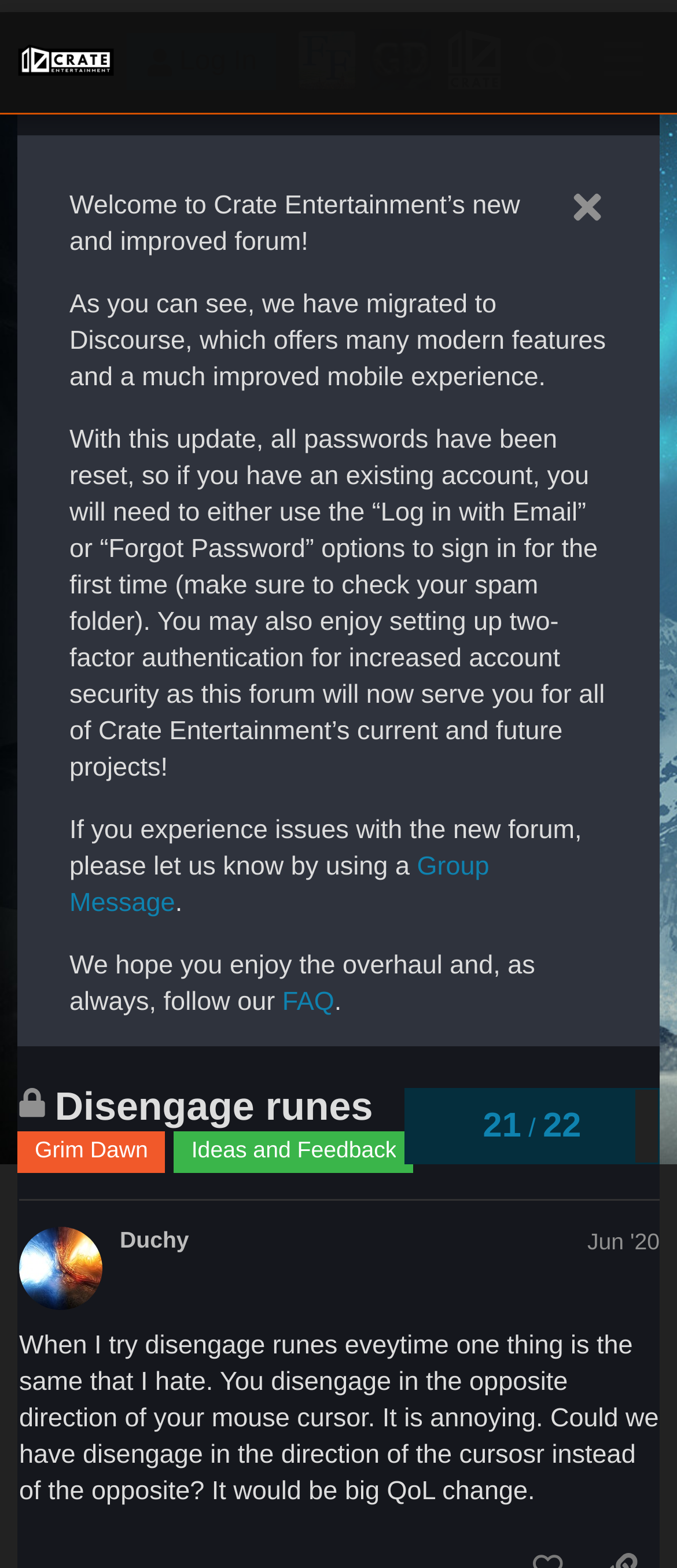Describe in detail what you see on the webpage.

This webpage is a forum discussion page from Crate Entertainment, specifically focused on the game Grim Dawn. At the top, there is a header section with a logo image and several links to other parts of the forum, including "Farthest Frontier", "Grim Dawn", and "Crate Entertainment". There are also buttons for logging in and searching.

Below the header, there is a welcome message explaining that the forum has been updated to Discourse, which offers modern features and an improved mobile experience. The message also informs users that all passwords have been reset and provides instructions on how to log in for the first time.

The main content of the page is a discussion thread titled "Disengage runes" with a closed topic indicator. The thread has a heading with a link to the topic and a generic description. There is also a link to the game "Grim Dawn" and a link to the "Ideas and Feedback" section.

The discussion thread itself has a single post from a user named Duchy, dated June 14, 2020. The post expresses frustration with the disengage runes feature in the game, specifically that it disengages in the opposite direction of the mouse cursor, and requests a quality of life change to make it disengage in the direction of the cursor instead.

On the right side of the page, there is a navigation section showing the topic progress, with headings indicating the number of posts and the date of the last post.